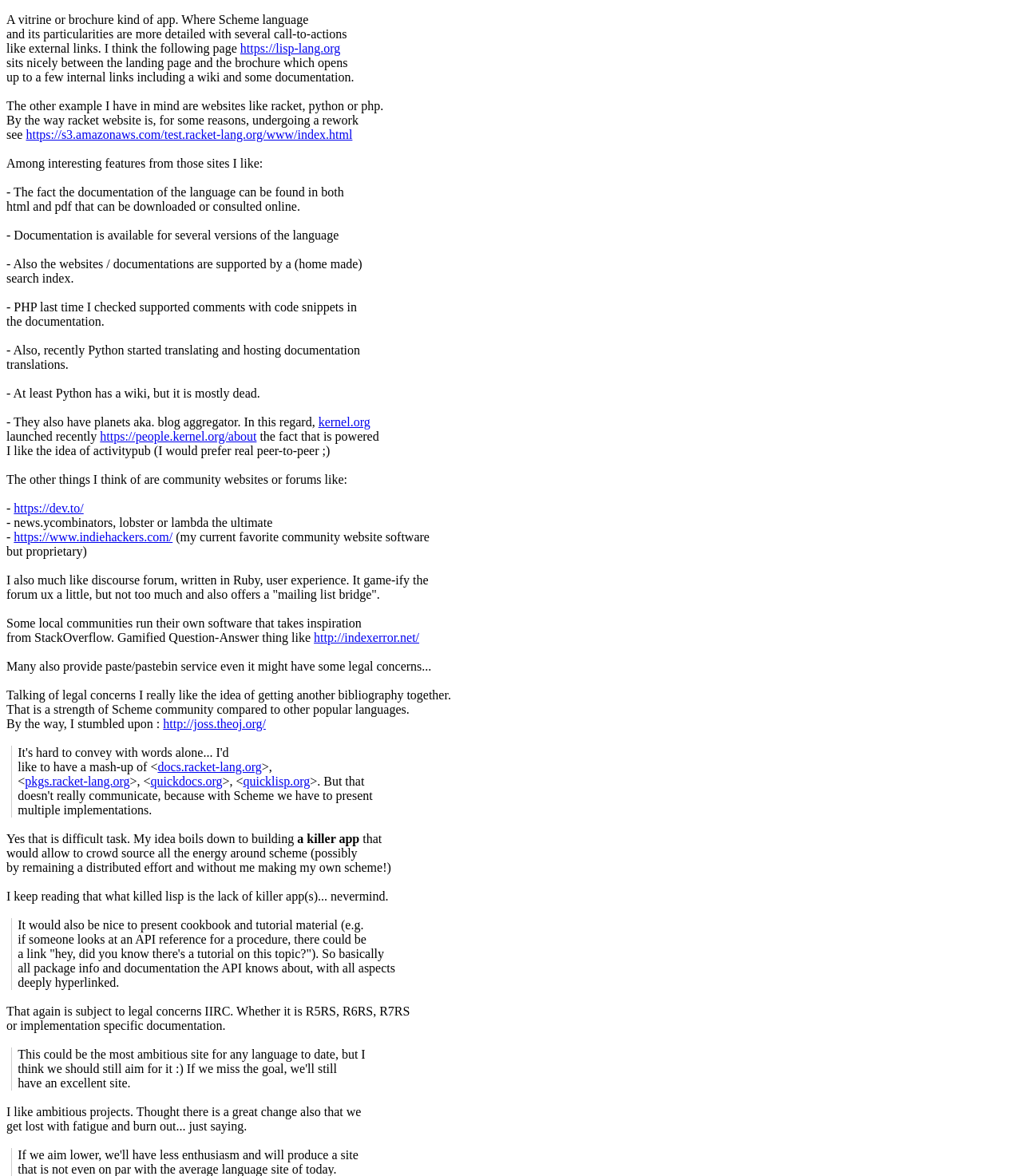Bounding box coordinates should be in the format (top-left x, top-left y, bottom-right x, bottom-right y) and all values should be floating point numbers between 0 and 1. Determine the bounding box coordinate for the UI element described as: http://joss.theoj.org/

[0.16, 0.61, 0.26, 0.621]